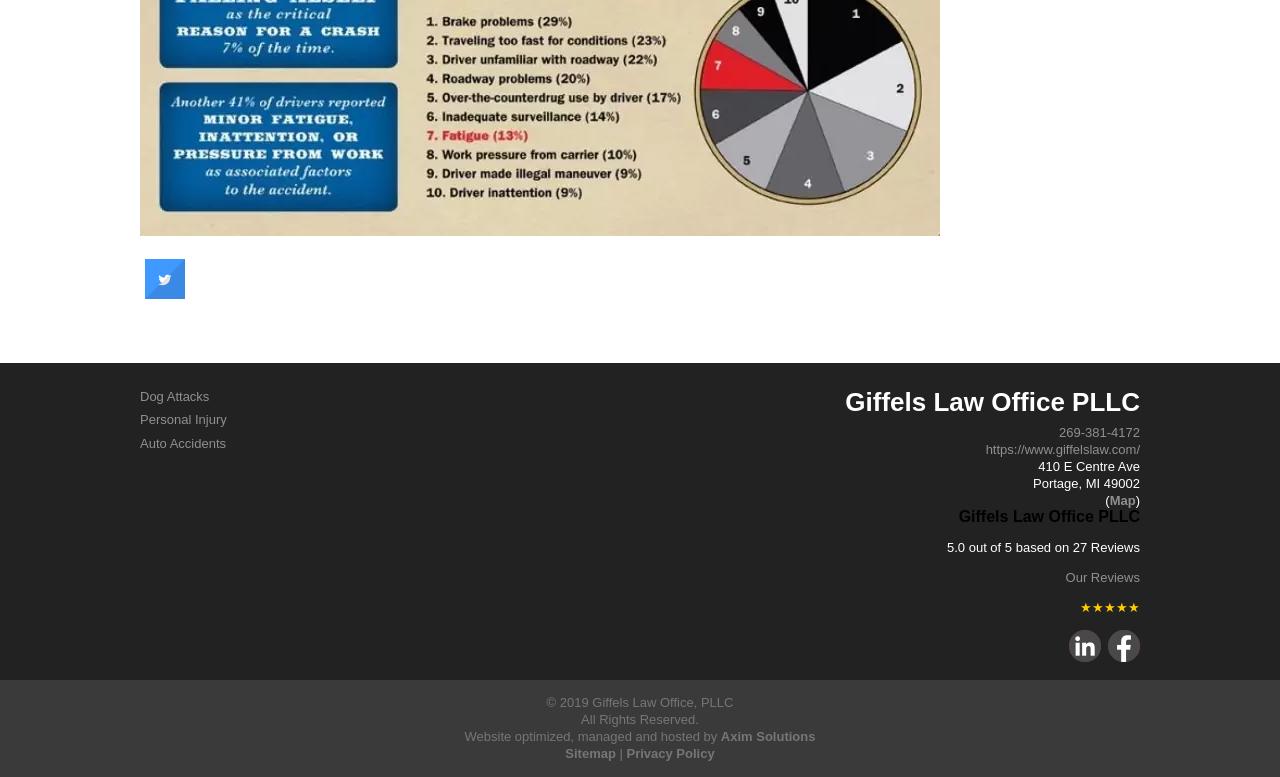Find the bounding box coordinates of the clickable area required to complete the following action: "Call the phone number".

[0.827, 0.547, 0.891, 0.566]